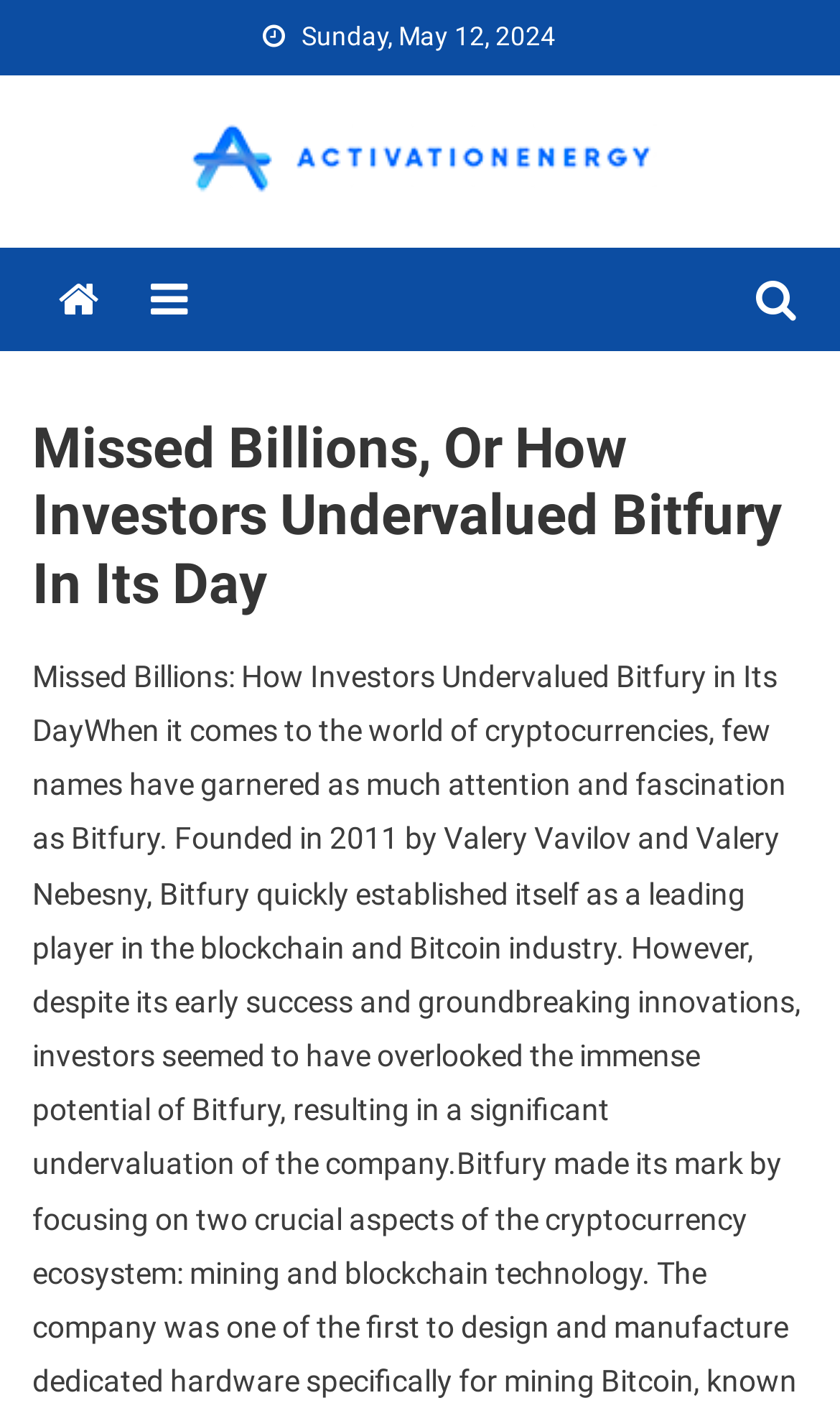What is the date of the article?
Please ensure your answer to the question is detailed and covers all necessary aspects.

I found the date of the article by looking at the top of the webpage, where it says 'Sunday, May 12, 2024' in a static text element.